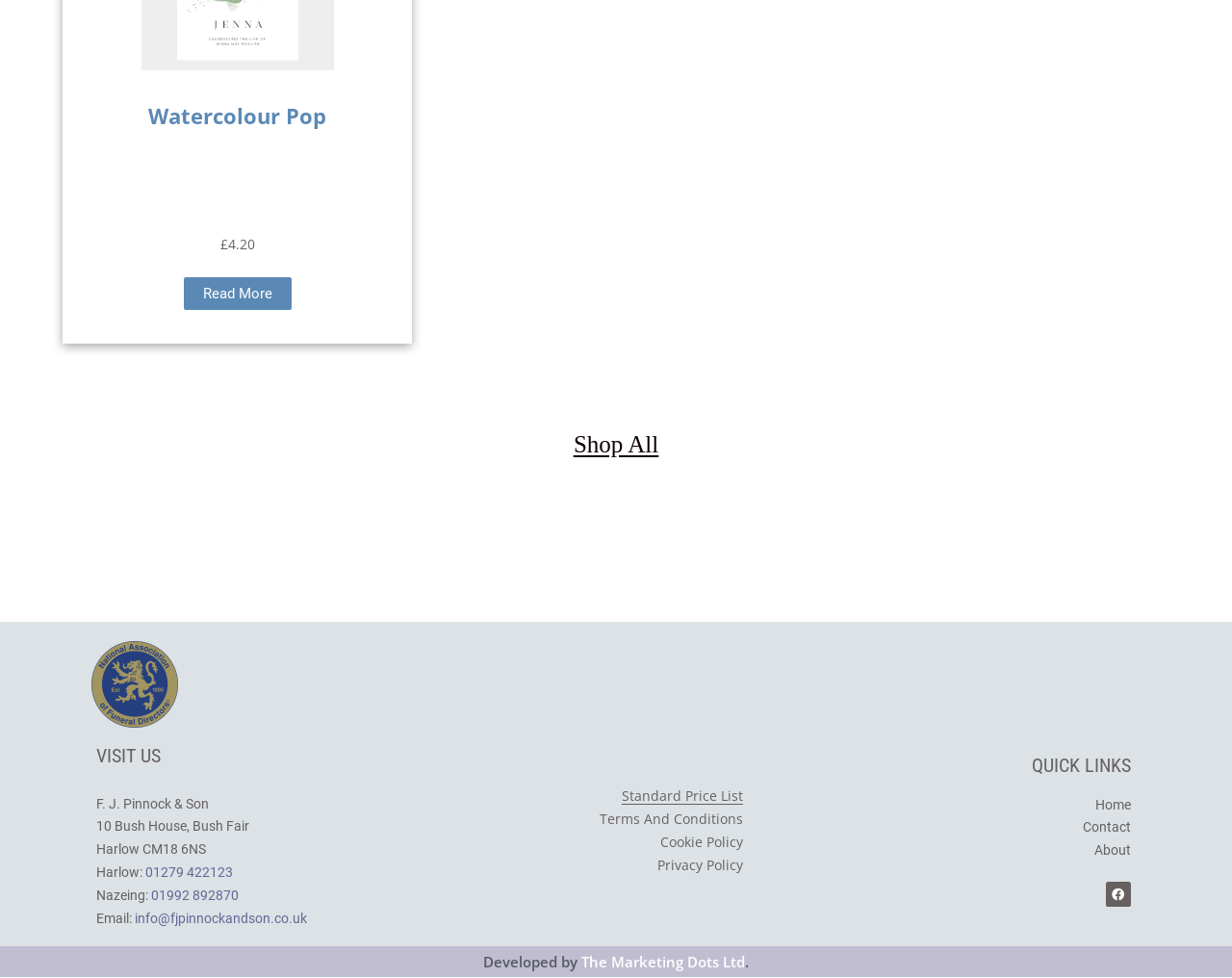Please determine the bounding box coordinates of the area that needs to be clicked to complete this task: 'Click the 'Watercolour Pop' link'. The coordinates must be four float numbers between 0 and 1, formatted as [left, top, right, bottom].

[0.12, 0.104, 0.265, 0.133]